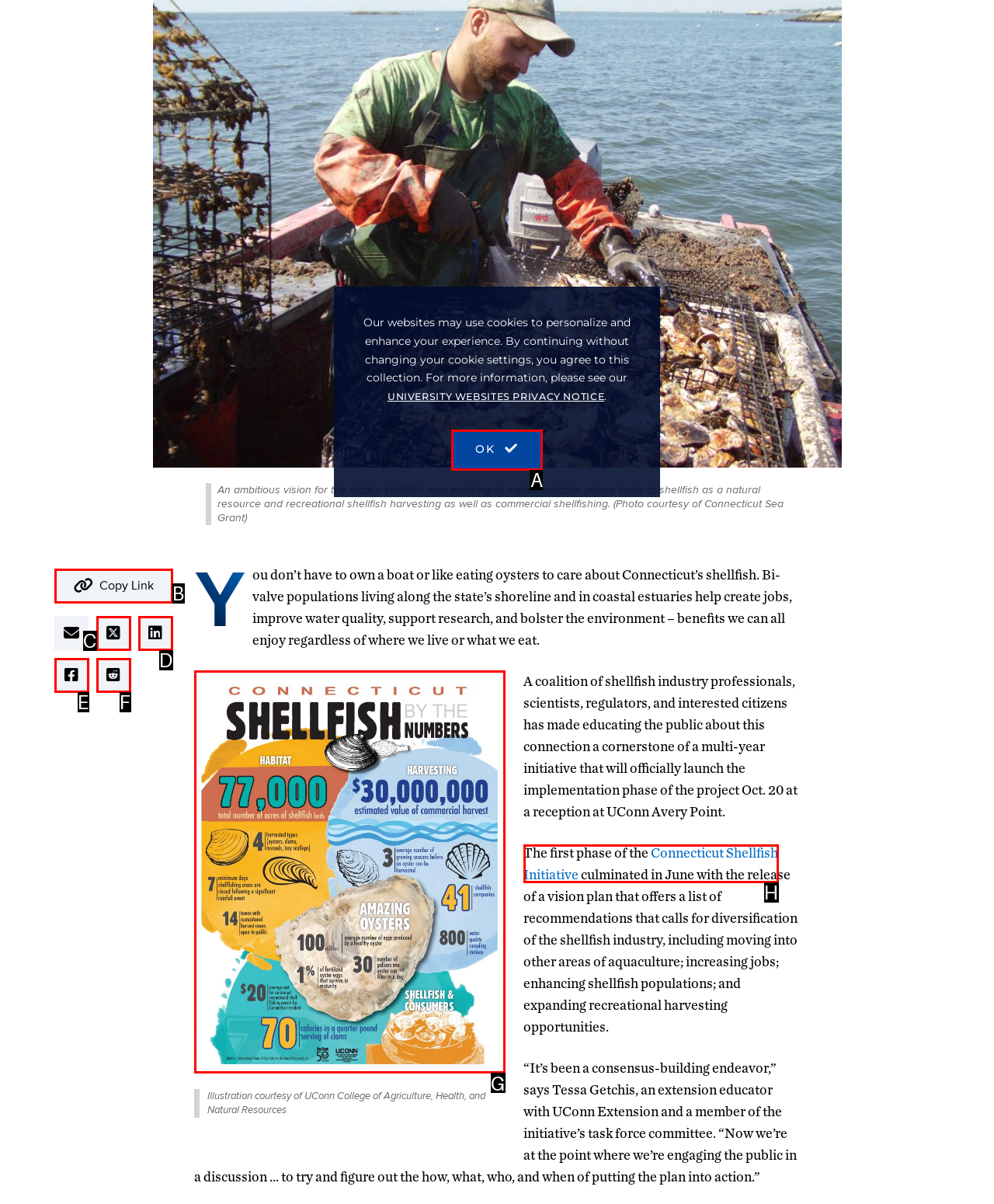Determine the option that best fits the description: OK
Reply with the letter of the correct option directly.

A